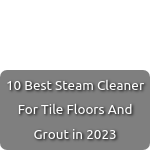What is the purpose of the banner?
Look at the screenshot and give a one-word or phrase answer.

To link to an article